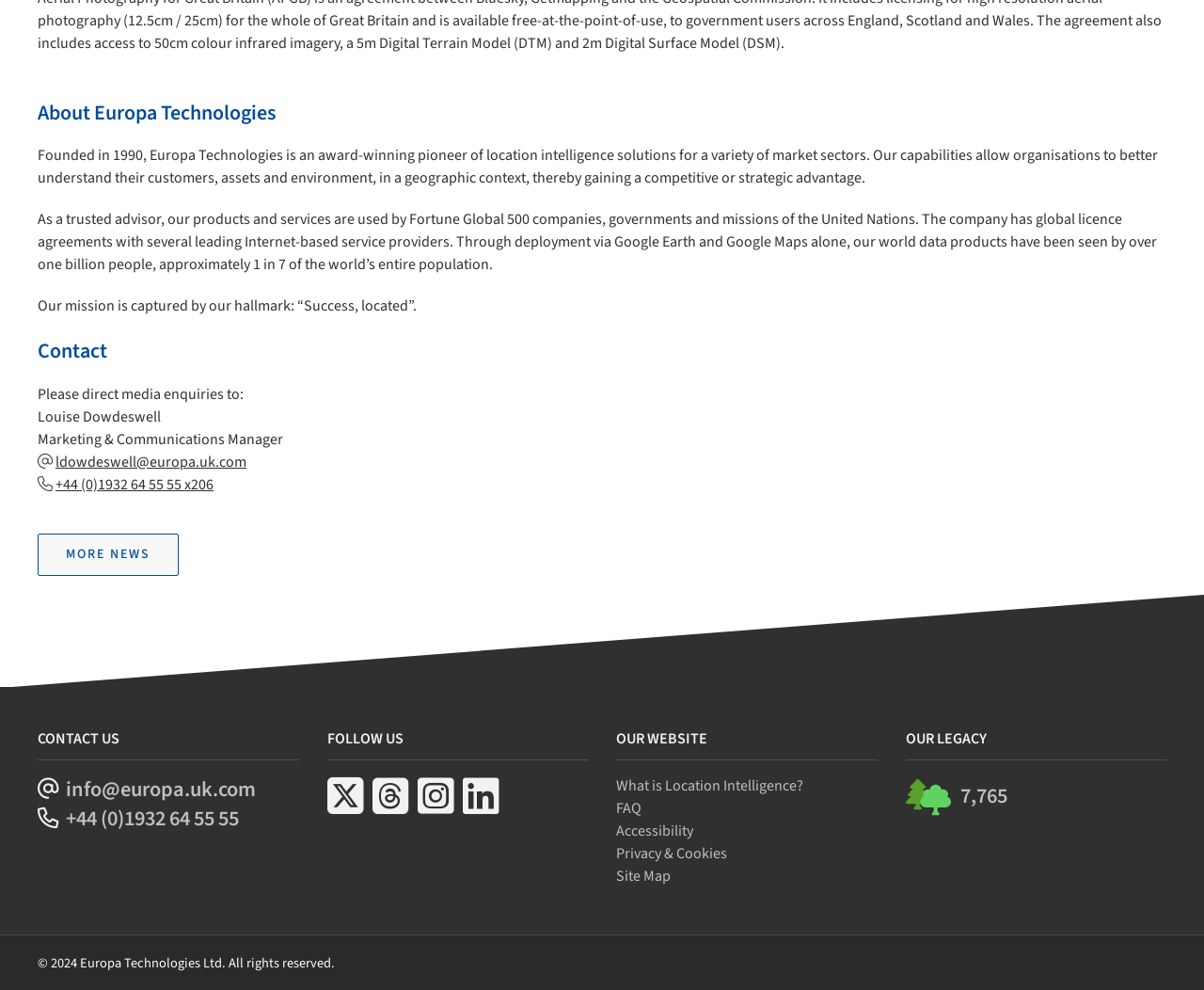Please determine the bounding box coordinates of the element to click on in order to accomplish the following task: "Learn more about Location Intelligence". Ensure the coordinates are four float numbers ranging from 0 to 1, i.e., [left, top, right, bottom].

[0.512, 0.782, 0.729, 0.805]